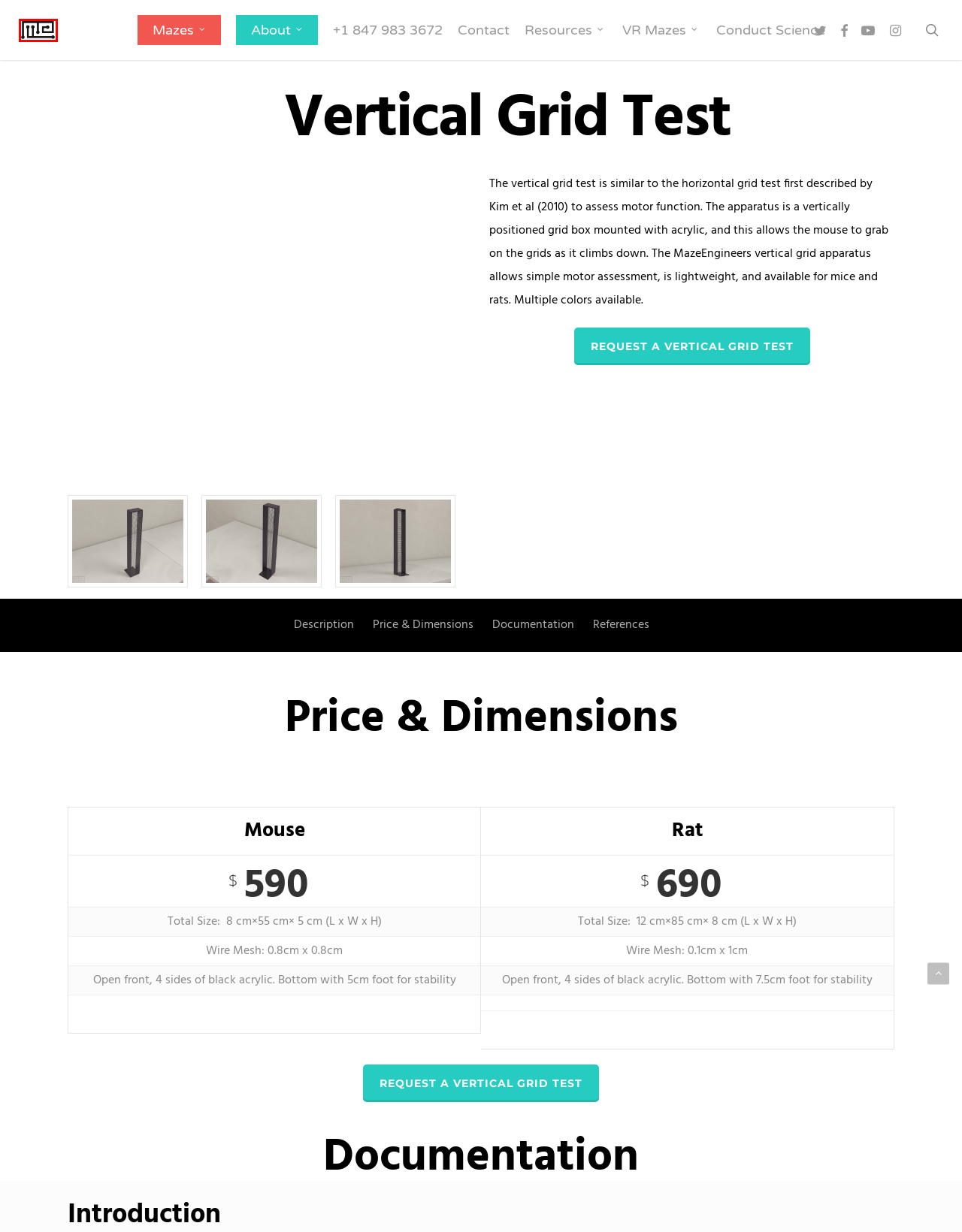Examine the screenshot of a webpage featuring a red bounding box and identify the best matching webpage description for the new page that results from clicking the element within the box. Here are the options:
A. Overview - Conduct Science
B. Tools to Conduct Science - Conduct Science
C. Feedback - Maze Engineers
D. About - Maze Engineers
E. Contact - Maze Engineers
F. MazeEngineers: Behavioral Neuroscience
G. FAQ - Maze Engineers
H. Privacy Policy - Maze Engineers

F